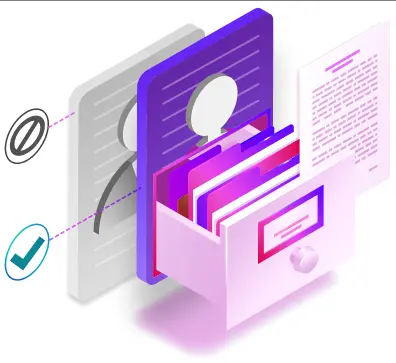Give a thorough explanation of the elements present in the image.

The image illustrates a stylized representation of data management and privacy, featuring a modern, digital filing drawer. Central to the image are layered documents, suggesting a collection of organized information. On the left, a simplified figure is depicted, symbolizing personal data that may be stored. To the left of this figure, an icon with a checkmark emphasizes the verification aspect, hinting at the importance of confirming identity or data accuracy.

The filing drawer itself, adorned in a gradient of soft purple and pink, is overflowing with variously colored folders, signifying the diverse range of information that could be held within. To the right, a document partially extracted from the drawer illustrates the accessibility of information. This visual metaphorically underscores the themes of transparency, organization, and the implications of data privacy regulations, such as those influenced by GDPR. Overall, the image conveys the complexity of managing domain-related data and the significance of protecting personal information in the digital age.